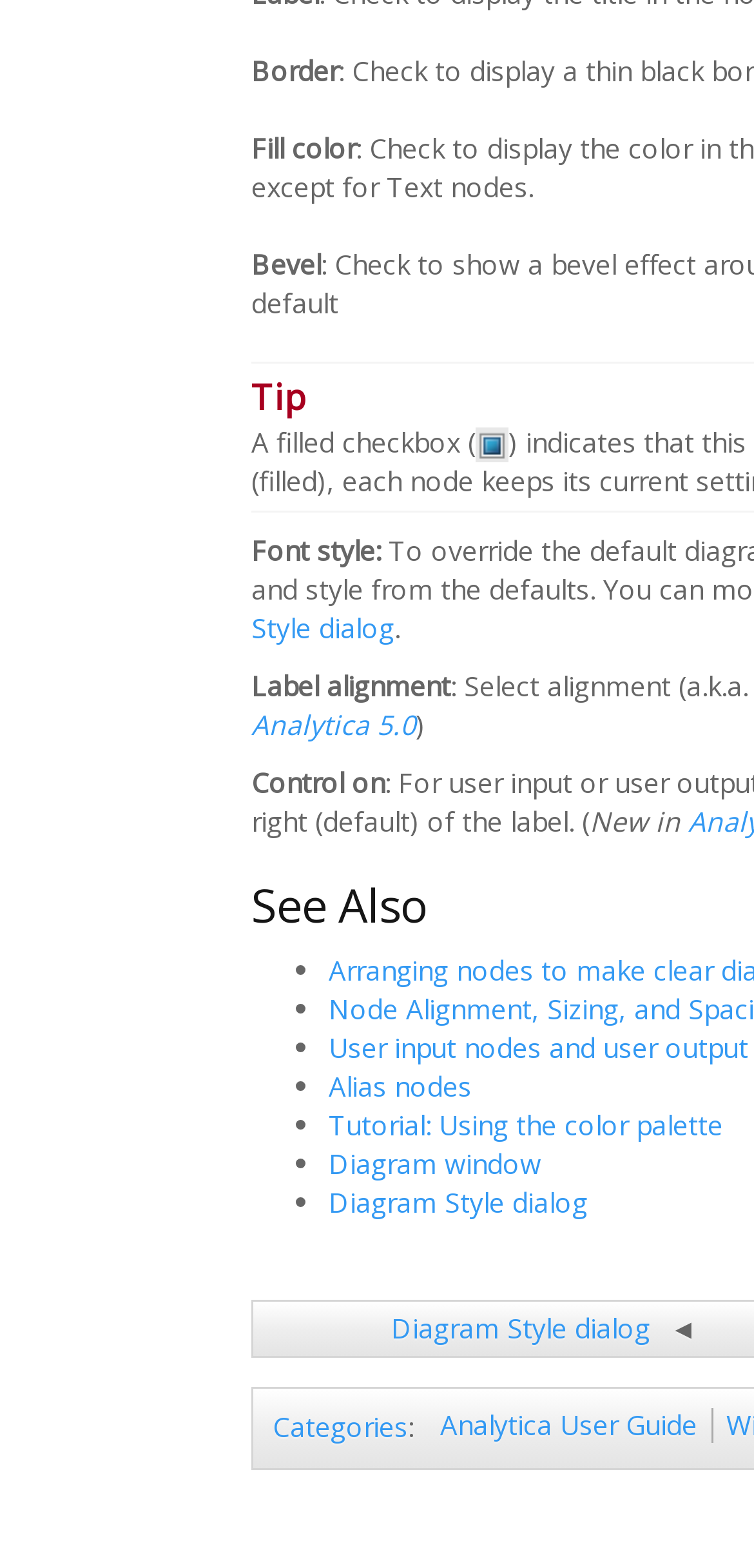Specify the bounding box coordinates for the region that must be clicked to perform the given instruction: "Follow the link to Tutorial: Using the color palette".

[0.436, 0.705, 0.959, 0.728]